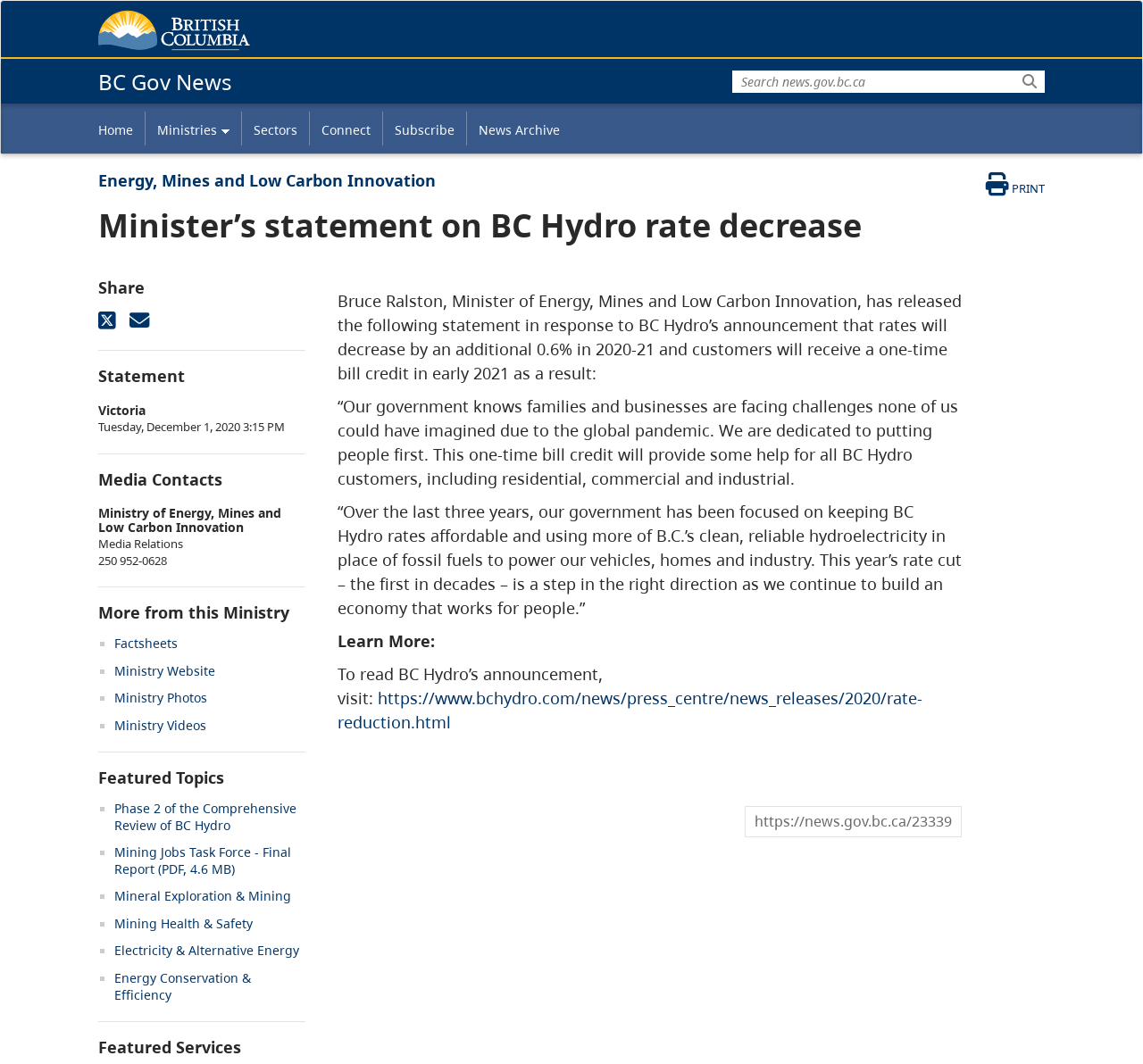Summarize the contents and layout of the webpage in detail.

The webpage is a news article from the BC Gov News website, with a title "Minister's statement on BC Hydro rate decrease". At the top left corner, there is a logo of the Government of B.C. with a link to the government's website. Next to the logo, there is a heading "BC Gov News" with a link to the news website.

On the top right corner, there is a search bar with a label "Search" and a search box. Below the search bar, there is a main navigation menu with links to "Home", "Ministries", "Sectors", "Connect", "Subscribe", and "News Archive".

The main content of the webpage is divided into several sections. The first section has a heading "Energy, Mines and Low Carbon Innovation" with a link to the ministry's website. Below the heading, there is a statement from the Minister of Energy, Mines and Low Carbon Innovation, Bruce Ralston, regarding BC Hydro's announcement to decrease rates by 0.6% and provide a one-time bill credit to customers.

The statement is followed by a section with a heading "Share" and links to share the article on various platforms. Below the sharing links, there is a section with a heading "Statement" and the minister's statement is repeated.

The next section has a heading "Media Contacts" with contact information for the Ministry of Energy, Mines and Low Carbon Innovation. Below the media contacts, there is a section with a heading "More from this Ministry" and links to various resources, including factsheets, the ministry's website, and photos and videos.

The final section has a heading "Featured Topics" and lists several topics related to energy and mining, including phase 2 of the comprehensive review of BC Hydro, mining jobs task force, and mineral exploration and mining. Each topic has a link to more information.

At the bottom of the webpage, there is a section with a heading "Featured Services" and a link to learn more about the services offered by the government.